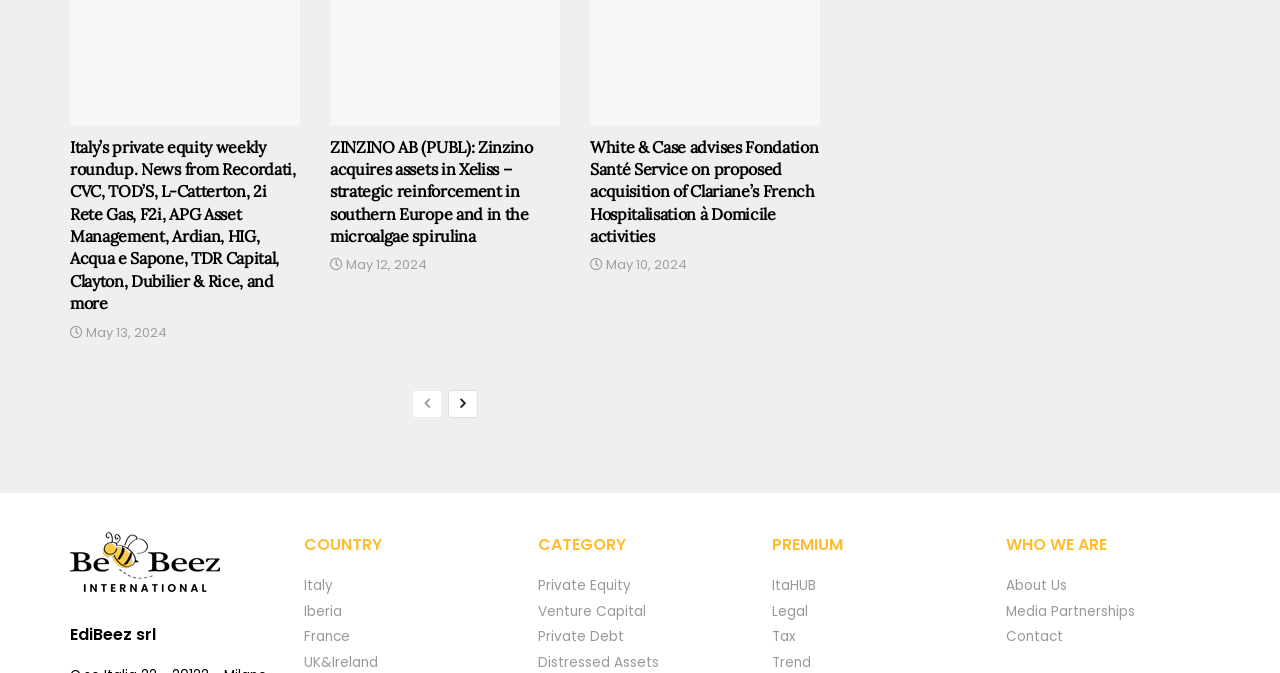Please find the bounding box for the following UI element description. Provide the coordinates in (top-left x, top-left y, bottom-right x, bottom-right y) format, with values between 0 and 1: May 12, 2024

[0.258, 0.38, 0.334, 0.408]